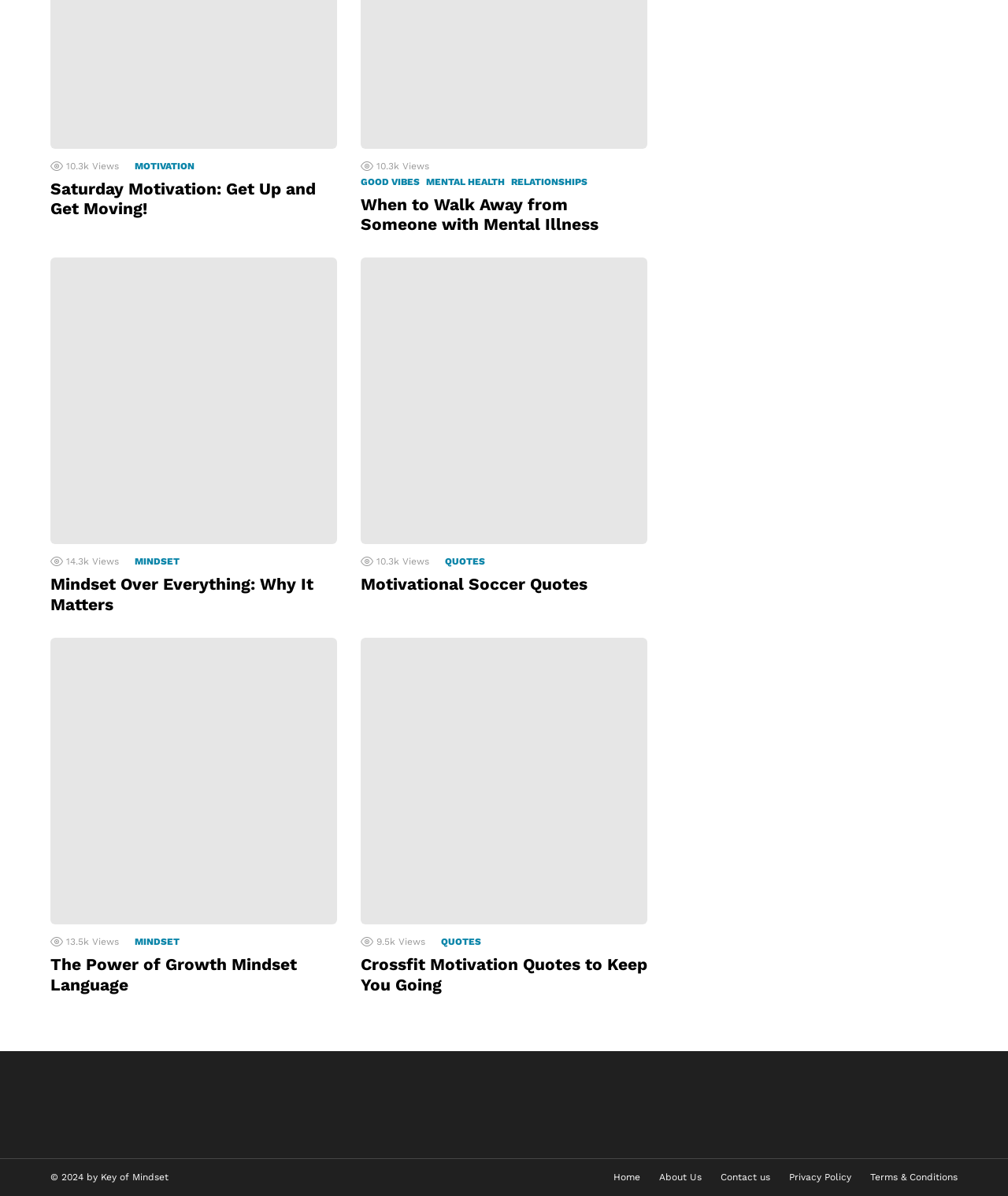Please analyze the image and give a detailed answer to the question:
What is the category of the first article?

I looked at the first 'article' element [1564] and found a 'link' element [1876] with the text 'MOTIVATION', which suggests that the category of the first article is MOTIVATION.